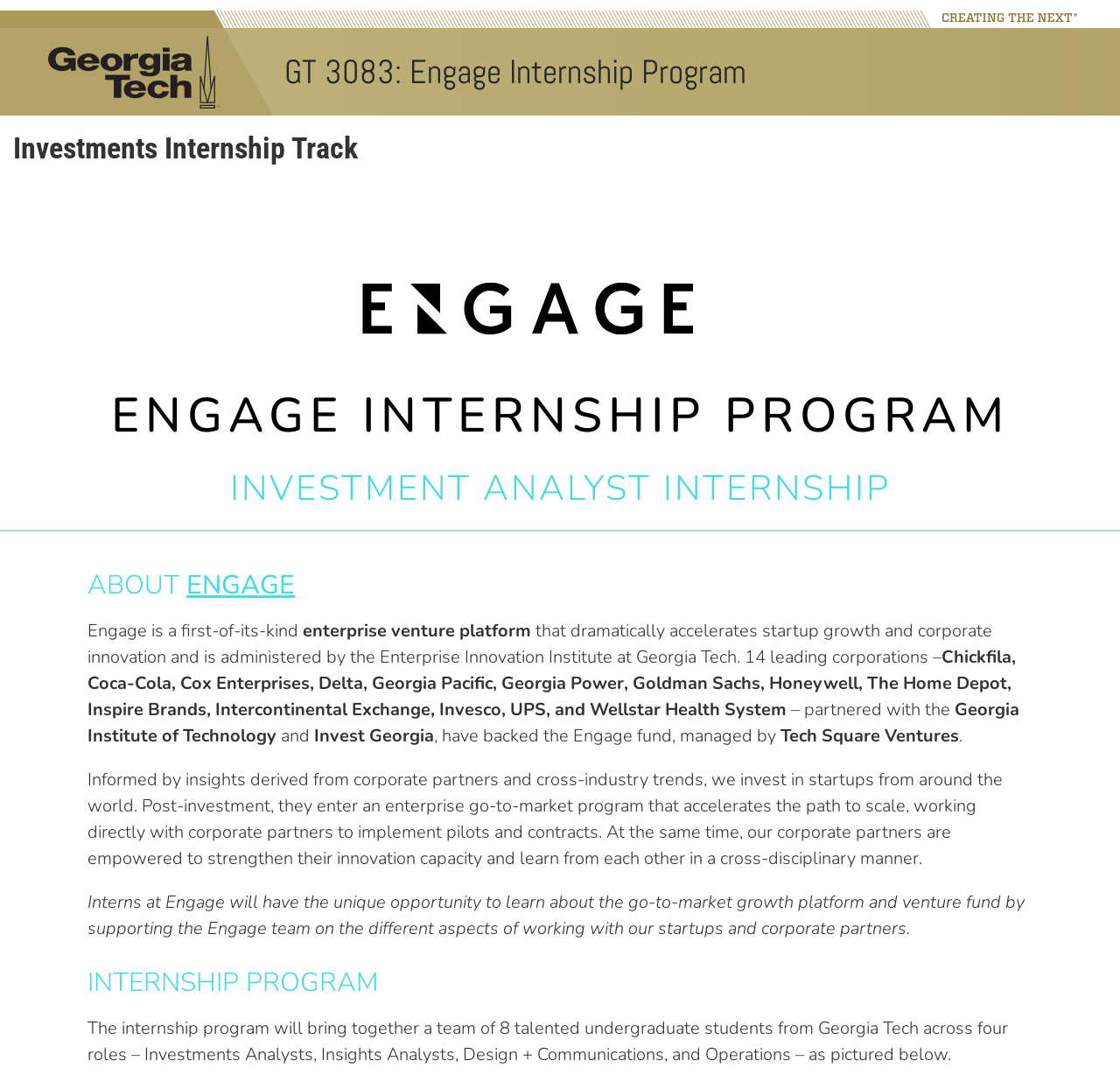What is the name of the venture fund managed by Tech Square Ventures? Based on the screenshot, please respond with a single word or phrase.

Engage fund